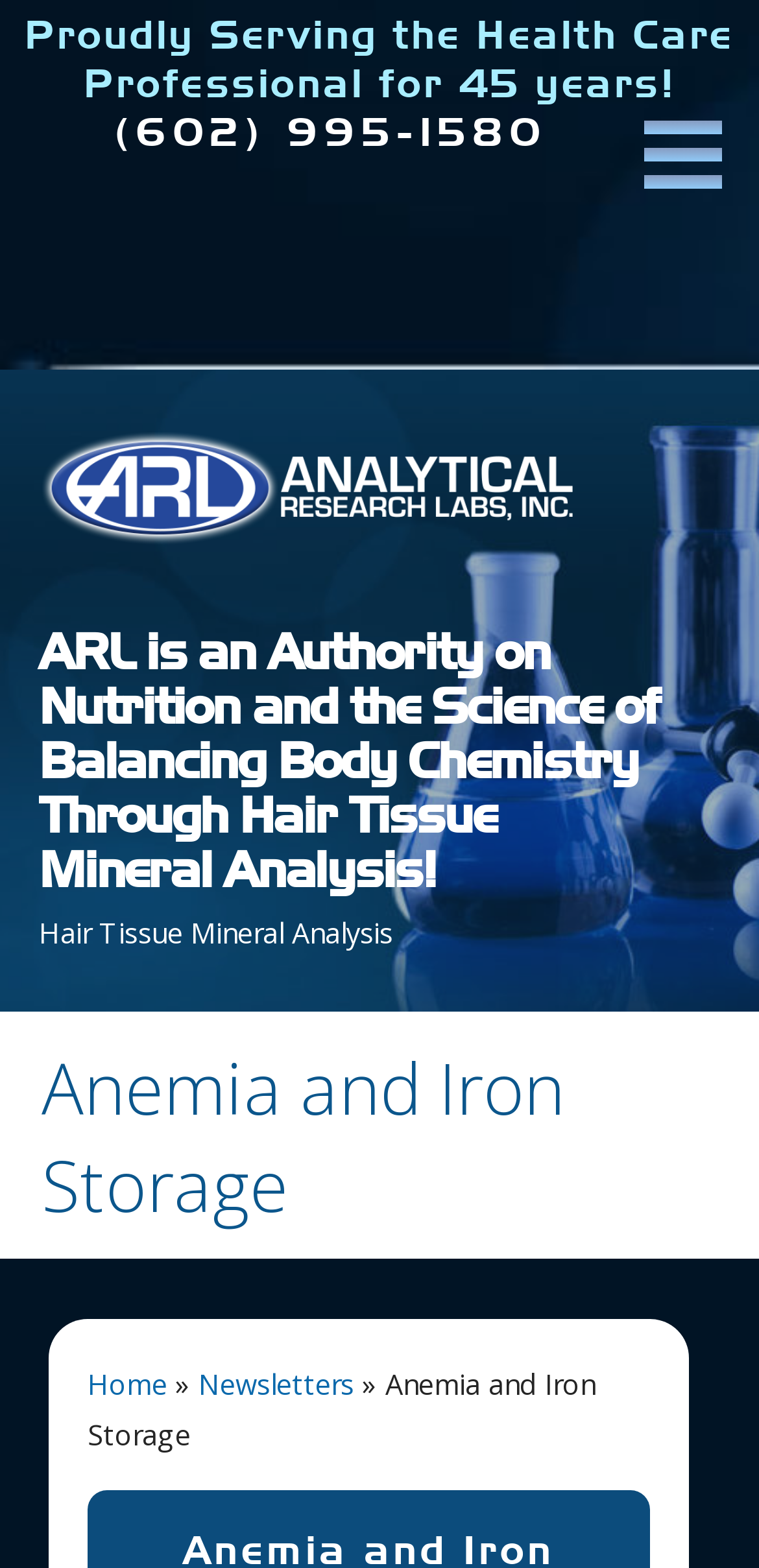Identify the bounding box coordinates for the UI element that matches this description: "Newsletters".

[0.262, 0.871, 0.467, 0.895]